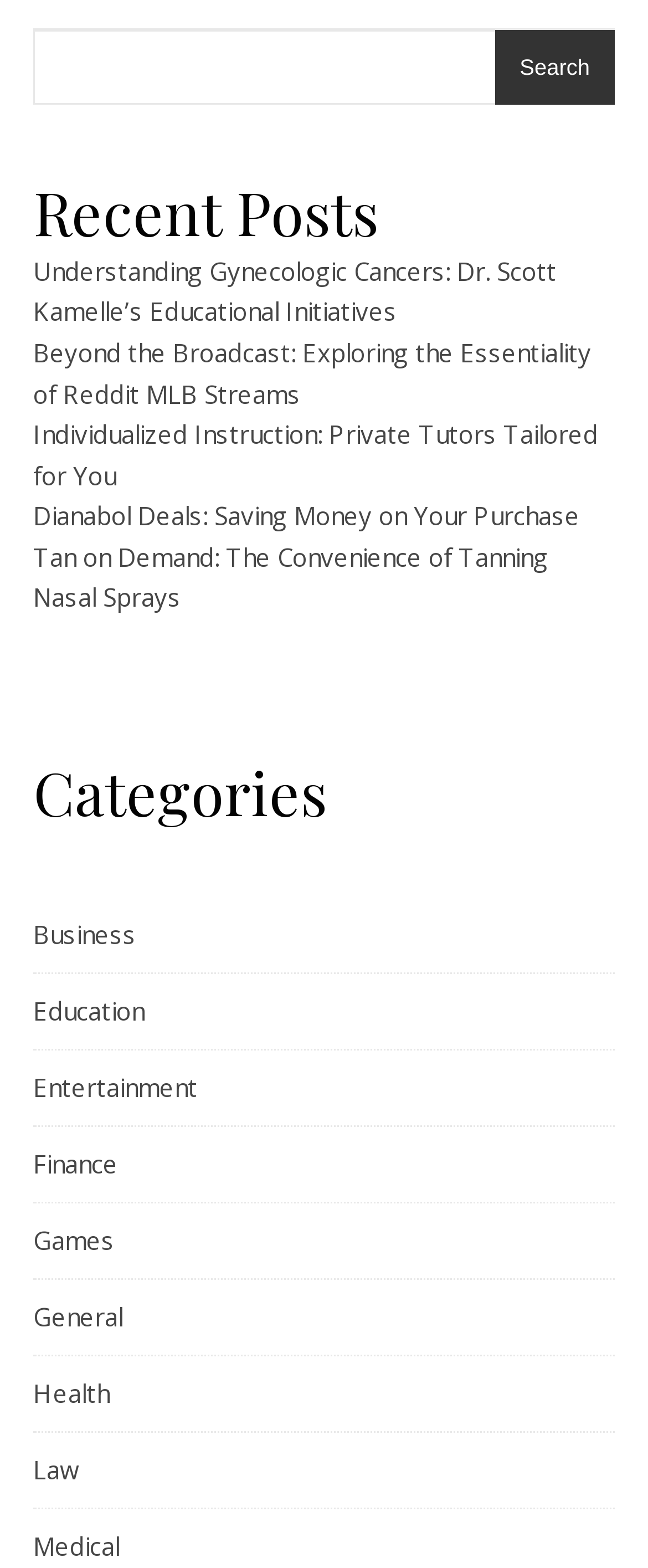Please answer the following question using a single word or phrase: 
How many categories are there?

12